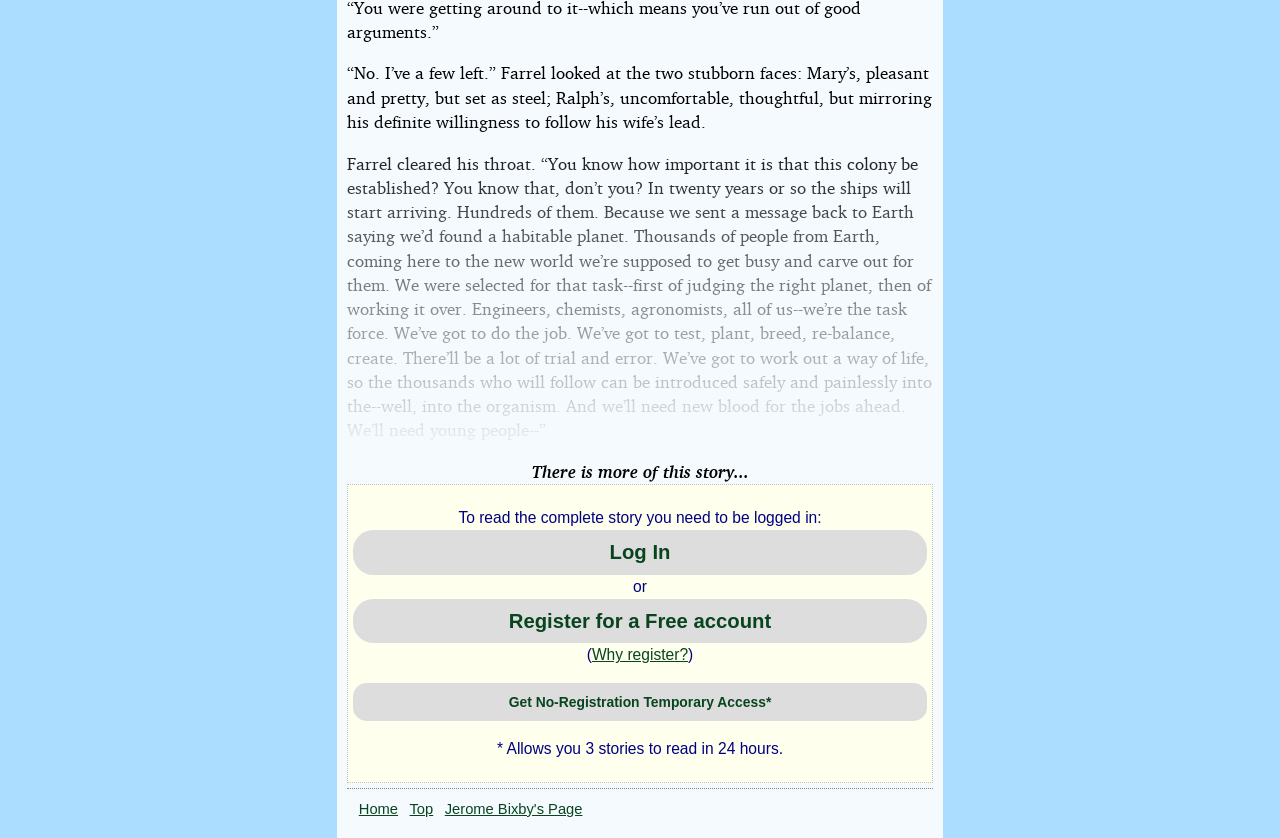What is the name of the author's page?
Please provide a single word or phrase in response based on the screenshot.

Jerome Bixby's Page